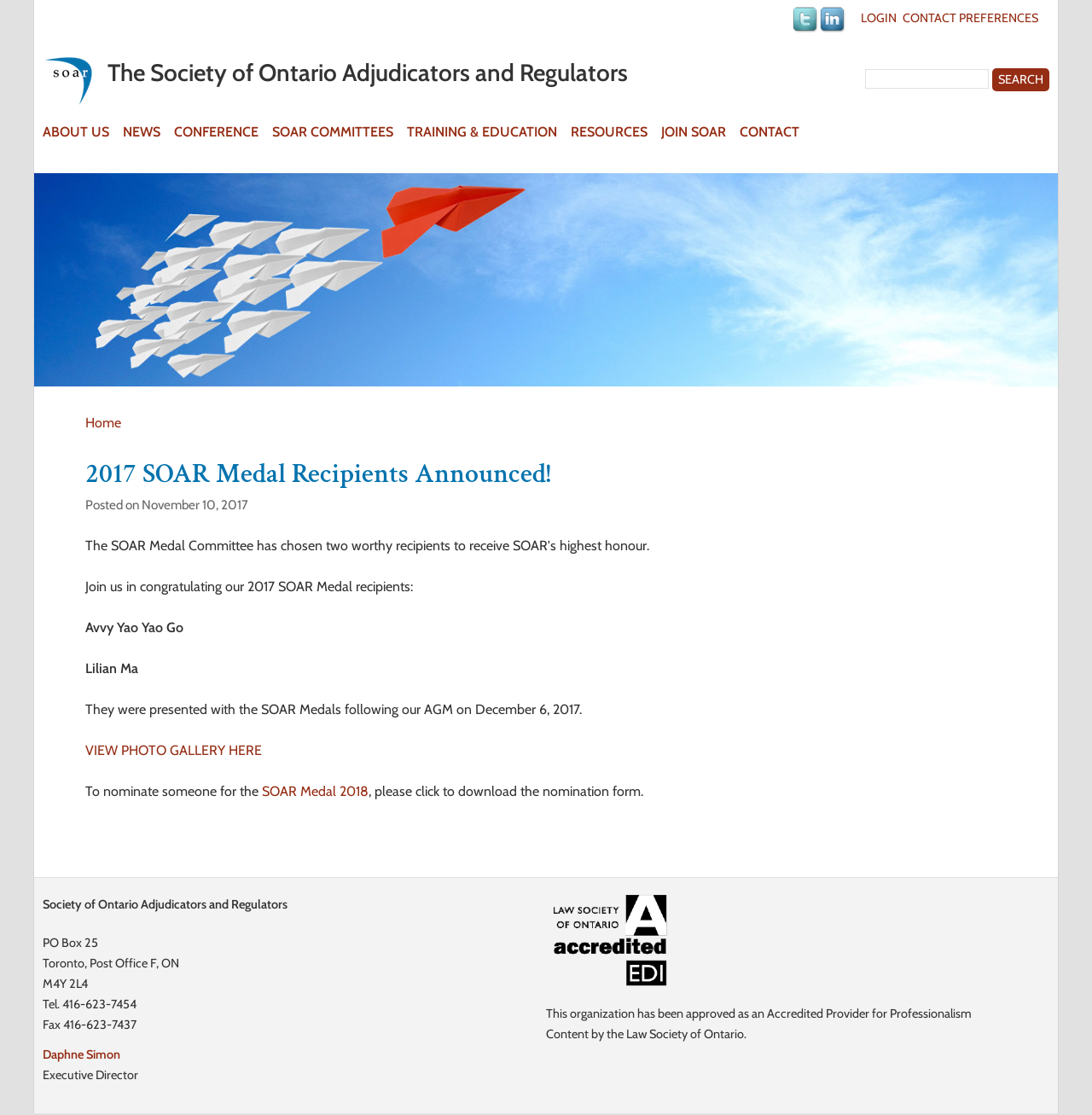Locate the bounding box coordinates of the area you need to click to fulfill this instruction: 'Go to the home page'. The coordinates must be in the form of four float numbers ranging from 0 to 1: [left, top, right, bottom].

[0.039, 0.049, 0.086, 0.096]